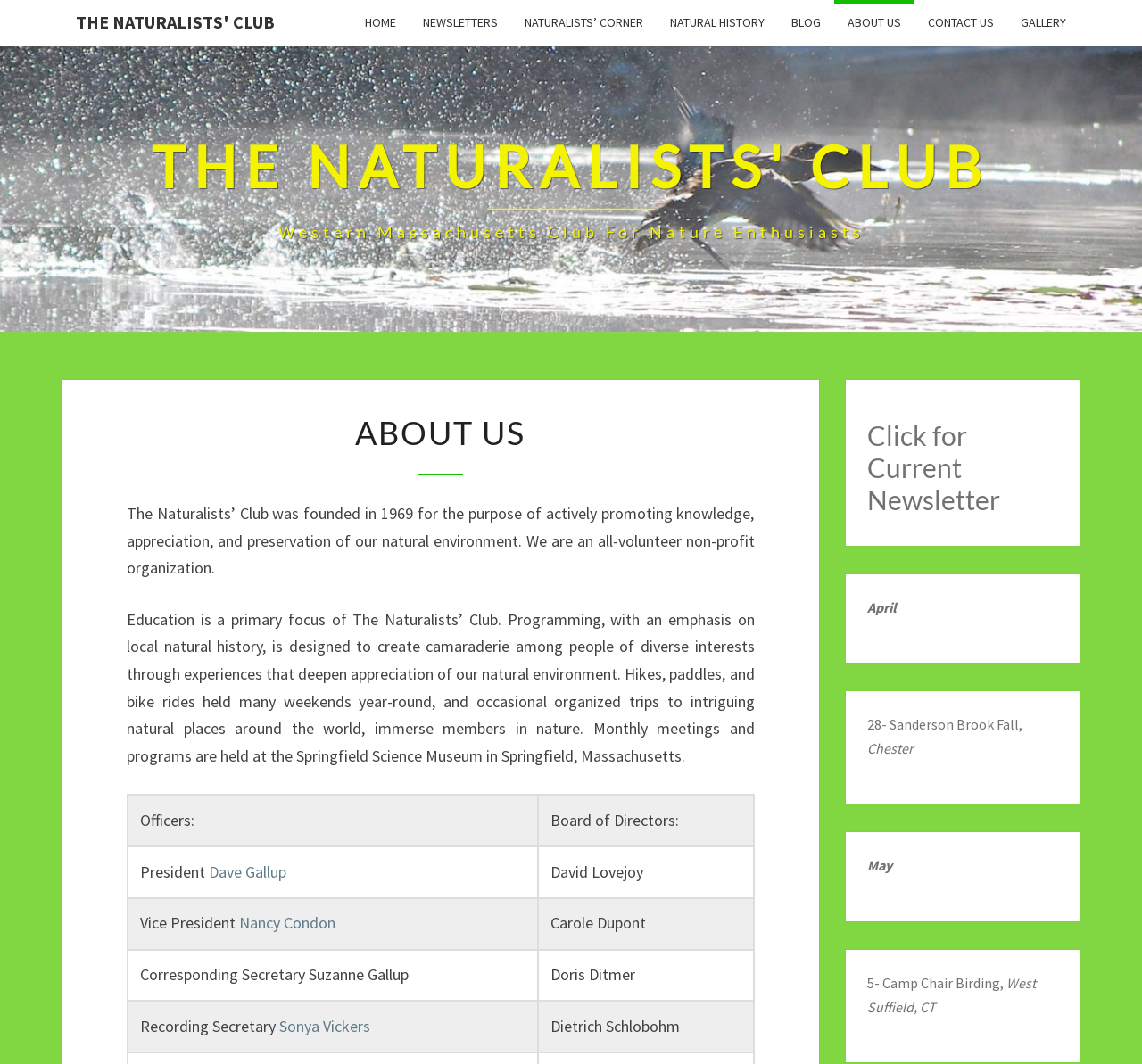Generate a thorough description of the webpage.

The webpage is about The Naturalists' Club, a Western Massachusetts club for nature enthusiasts. At the top, there is a navigation menu with 9 links: THE NATURALISTS' CLUB, HOME, NEWSLETTERS, NATURALISTS’ CORNER, NATURAL HISTORY, BLOG, ABOUT US, CONTACT US, and GALLERY.

Below the navigation menu, there is a heading that reads "THE NATURALISTS' CLUB Western Massachusetts Club For Nature Enthusiasts". Underneath this heading, there is a section with the title "ABOUT US" in a larger font. This section provides information about the club, stating that it was founded in 1969 to promote knowledge, appreciation, and preservation of the natural environment. The club is an all-volunteer non-profit organization that focuses on education, with programming emphasizing local natural history.

The page also lists the club's officers and board of directors in a table format. The officers include President Dave Gallup, Vice President Nancy Condon, Corresponding Secretary Suzanne Gallup, and Recording Secretary Sonya Vickers. The board of directors includes David Lovejoy, Carole Dupont, and Doris Ditmer.

On the right side of the page, there is a section with a heading "Click for Current Newsletter" and a link to access the current newsletter. Below this, there are several lines of text listing upcoming events, including a hike on April 28th and a birding event on May 5th, with locations in Chester and West Suffield, CT, respectively.